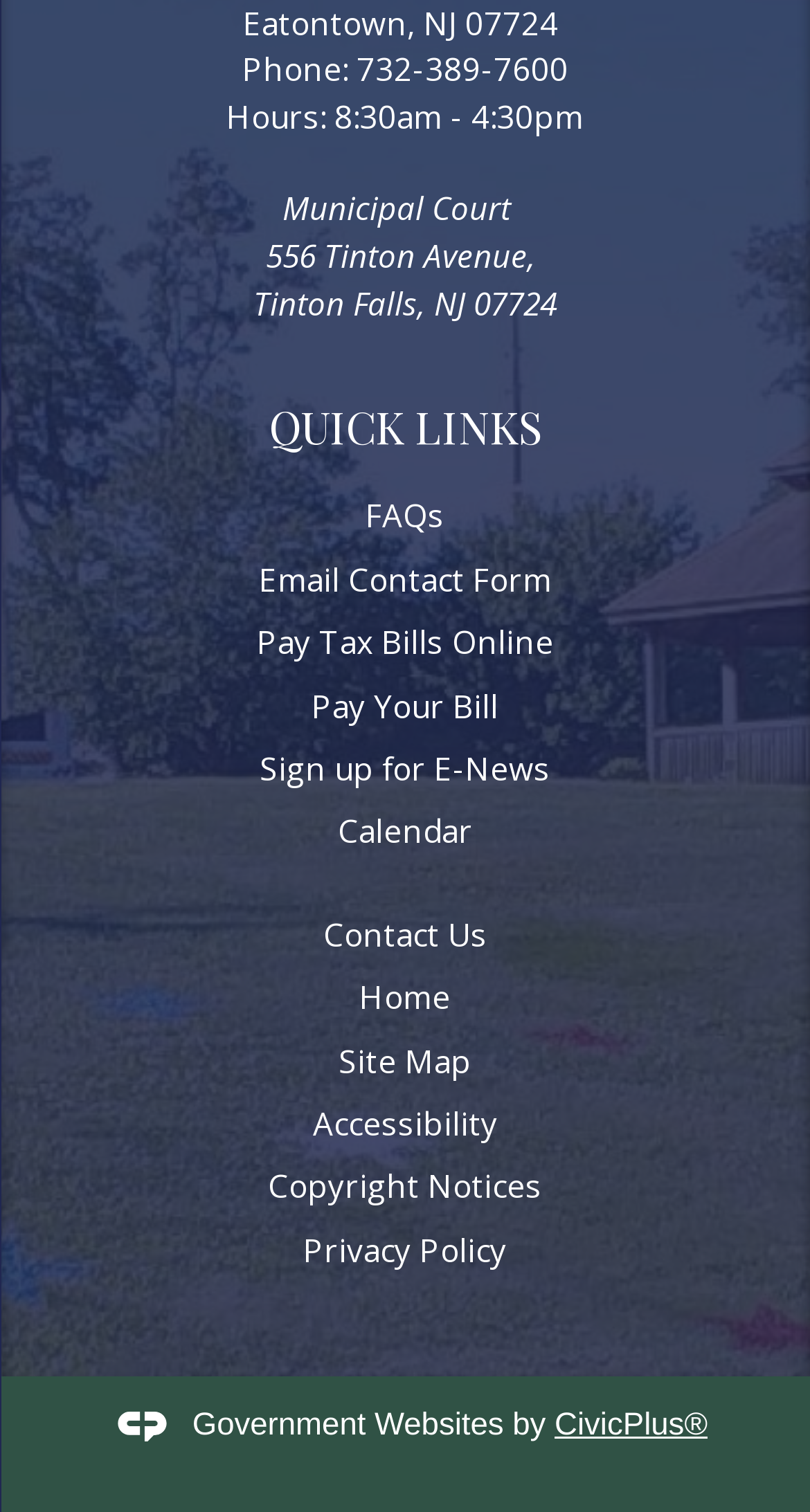Pinpoint the bounding box coordinates of the clickable area necessary to execute the following instruction: "Visit the FAQs page". The coordinates should be given as four float numbers between 0 and 1, namely [left, top, right, bottom].

[0.451, 0.327, 0.549, 0.355]